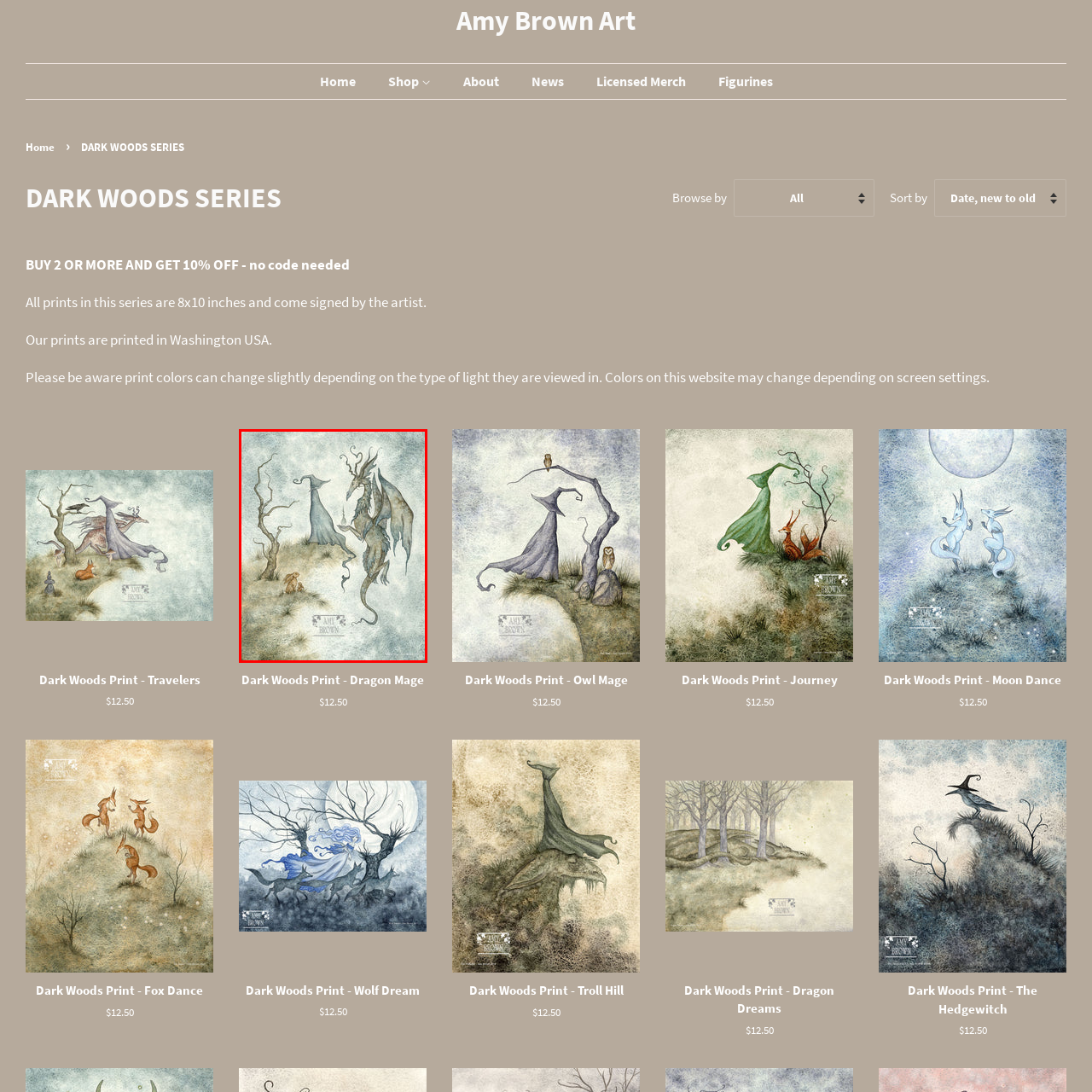What is the dominant color palette of the artwork?
Look closely at the image highlighted by the red bounding box and give a comprehensive answer to the question.

The caption states that the muted color palette is dominated by soft blues and earth tones, which enhances the ethereal quality of the artwork.